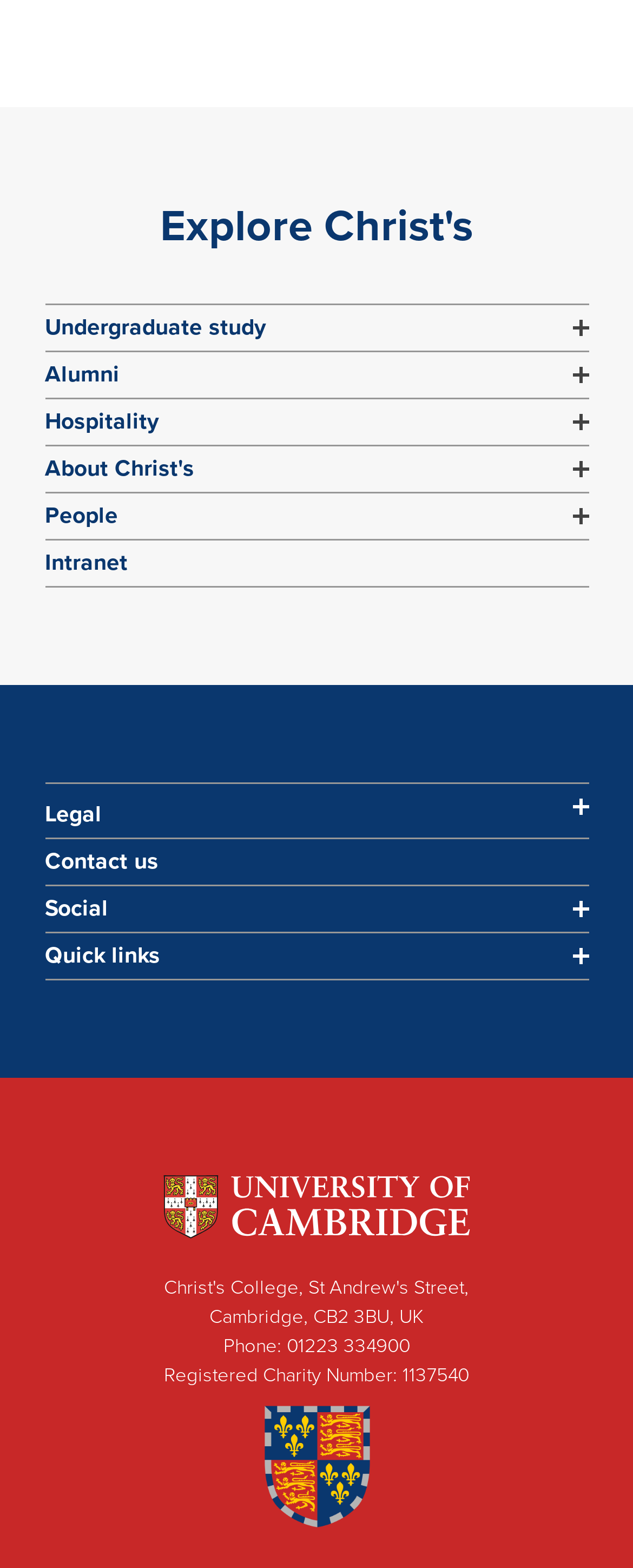What is the name of the college?
Examine the webpage screenshot and provide an in-depth answer to the question.

The name of the college can be inferred from the navigation menu at the top of the page, which says 'Explore Christ's'. Additionally, the crest of the college is displayed at the bottom of the page, which further confirms the name of the college.